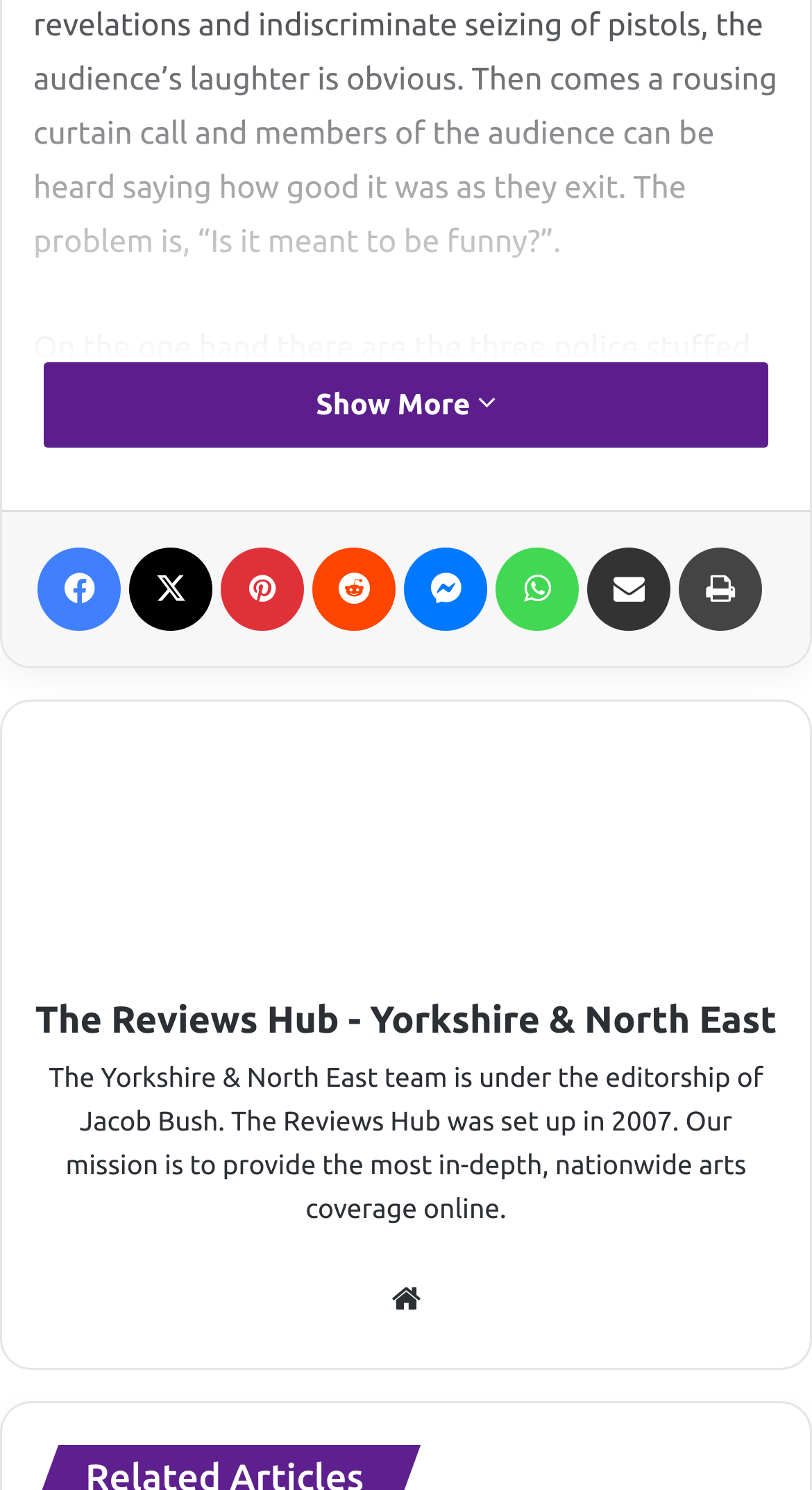Specify the bounding box coordinates for the region that must be clicked to perform the given instruction: "Explore posts from December 2022".

None